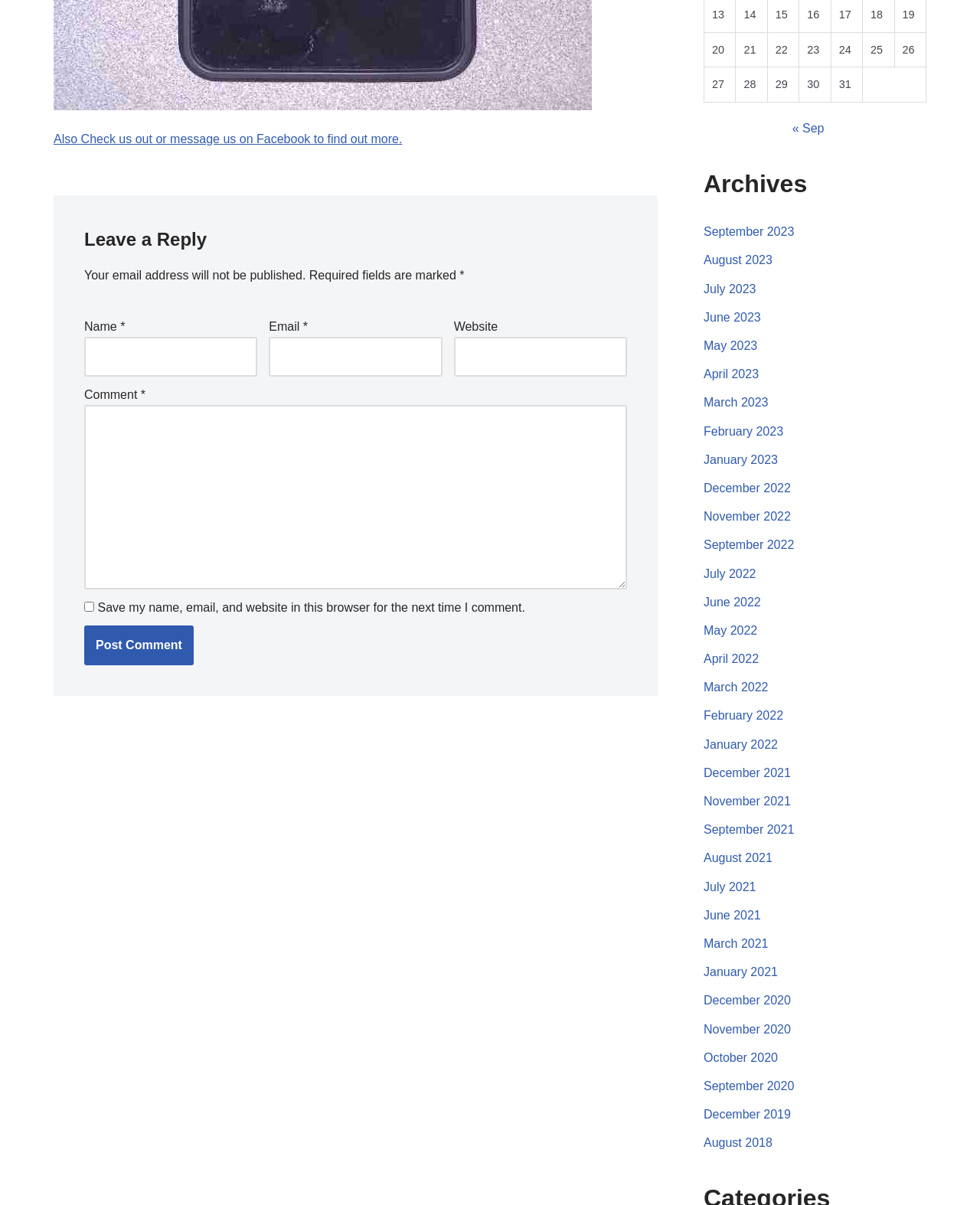Specify the bounding box coordinates of the area that needs to be clicked to achieve the following instruction: "Go to September 2023".

[0.718, 0.187, 0.81, 0.198]